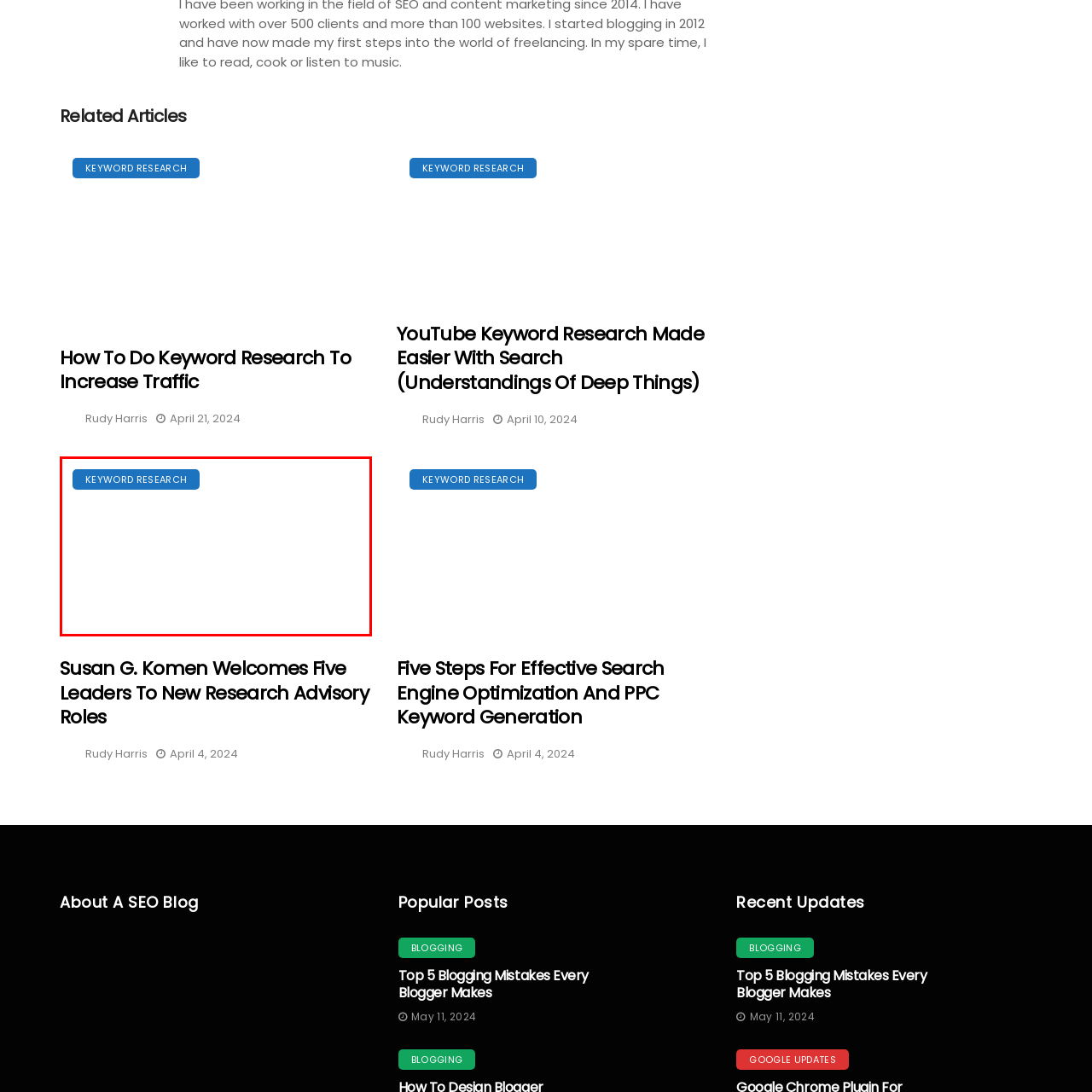Concentrate on the image section marked by the red rectangle and answer the following question comprehensively, using details from the image: What is the webpage primarily about?

The webpage appears to be dedicated to topics related to digital marketing, specifically focusing on enhancing traffic through effective keyword strategies, which suggests that the primary theme of the webpage is digital marketing.